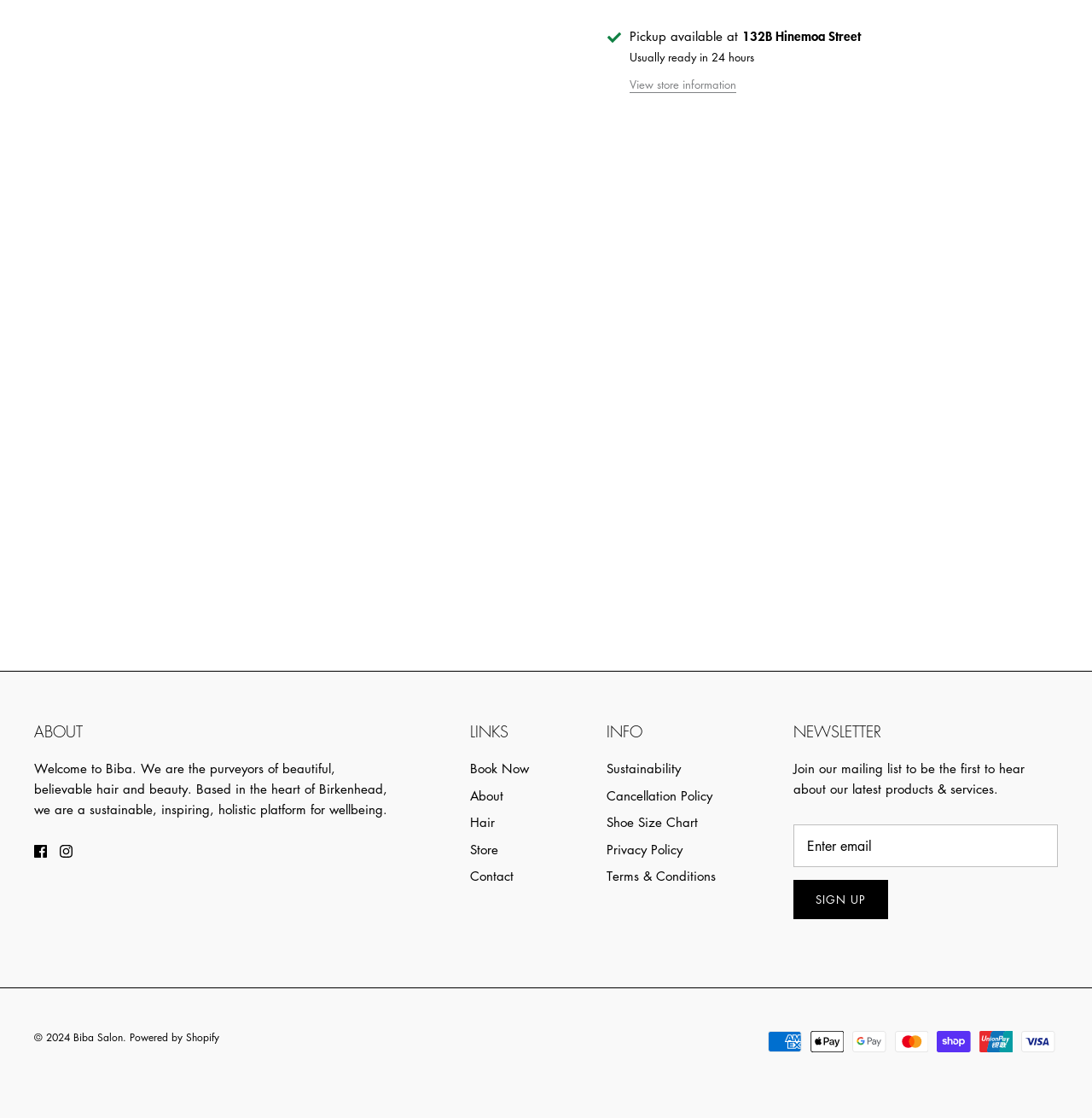Find and specify the bounding box coordinates that correspond to the clickable region for the instruction: "Check out Pure Volume Conditioner".

[0.023, 0.211, 0.25, 0.487]